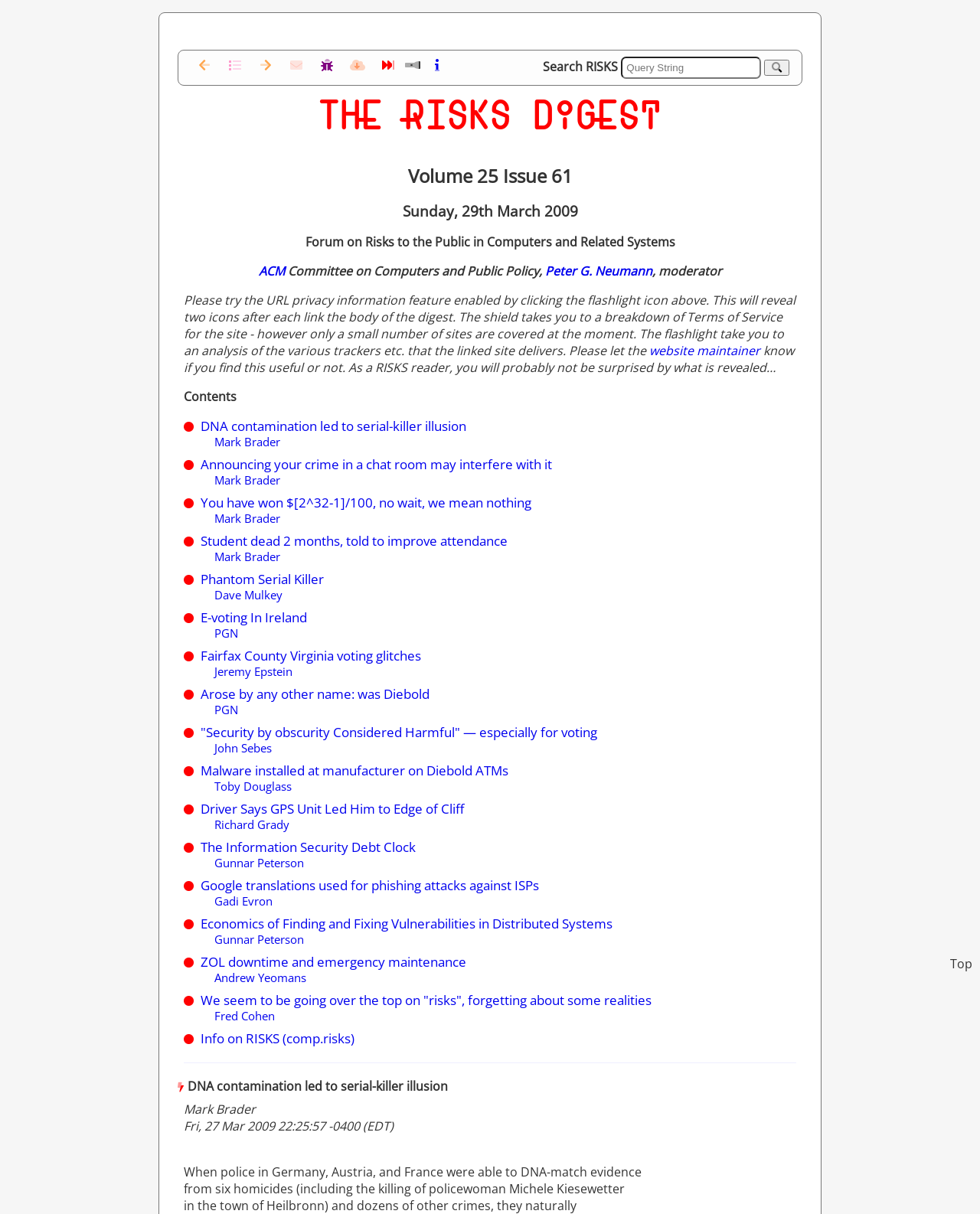Identify the coordinates of the bounding box for the element described below: "Gadi Evron". Return the coordinates as four float numbers between 0 and 1: [left, top, right, bottom].

[0.219, 0.736, 0.278, 0.748]